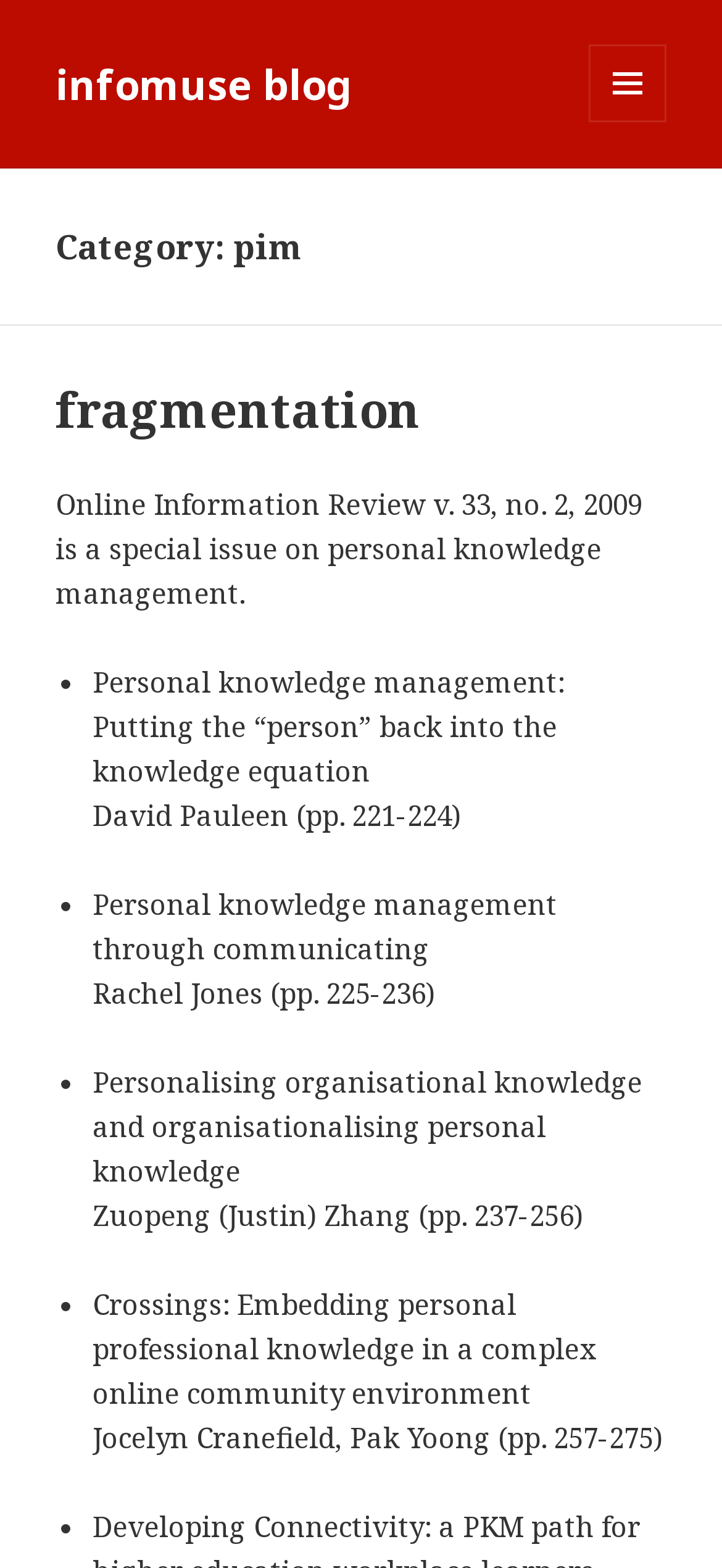Respond with a single word or phrase for the following question: 
How many articles are listed on this page?

5